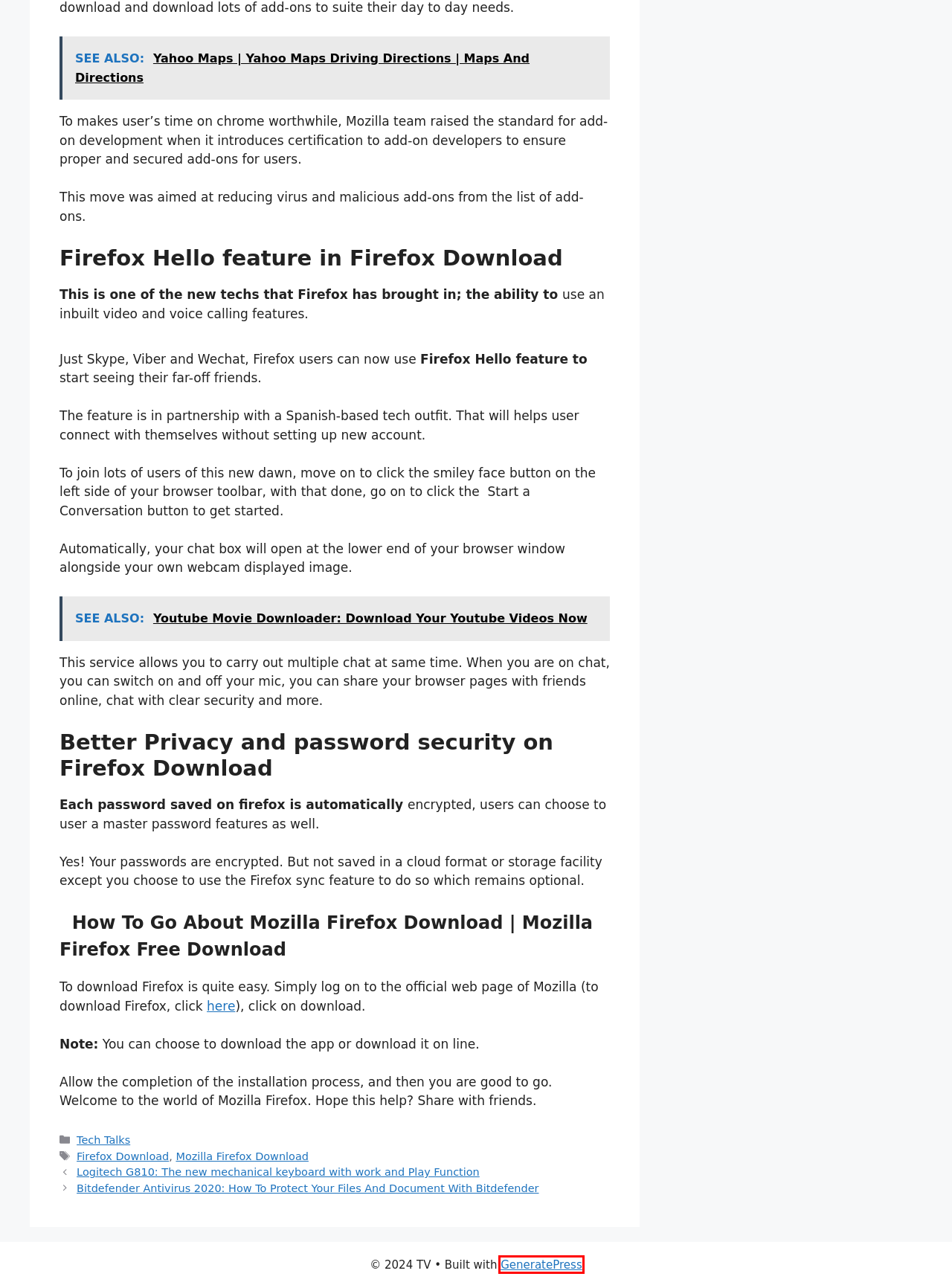With the provided webpage screenshot containing a red bounding box around a UI element, determine which description best matches the new webpage that appears after clicking the selected element. The choices are:
A. Logitech G810: The new mechanical keyboard with work and Play Function
B. Bitdefender Antivirus 2020: How To Protect Your Files And Document With Bitdefender
C. Yahoo Maps | Yahoo Maps Driving Directions | Maps And Directions
D. Mozilla Firefox Download Archives - TV
E. Firefox Download Archives - TV
F. Tech Talks - TV
G. Youtube Movie Downloader: Download Your Youtube Videos Now
H. GeneratePress - The perfect foundation for your WordPress website.

H